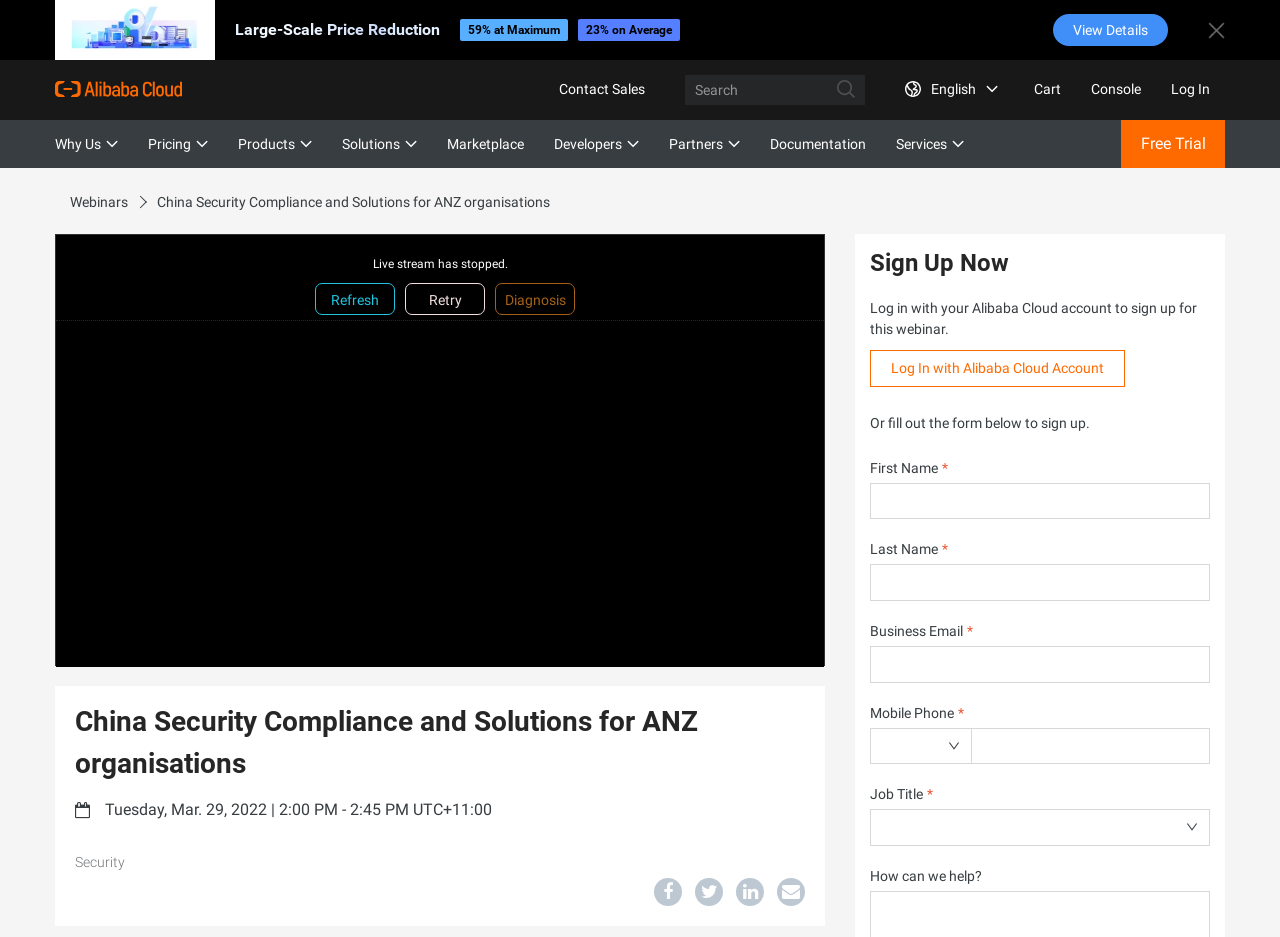Please locate the bounding box coordinates of the element that should be clicked to complete the given instruction: "Share on Facebook".

None